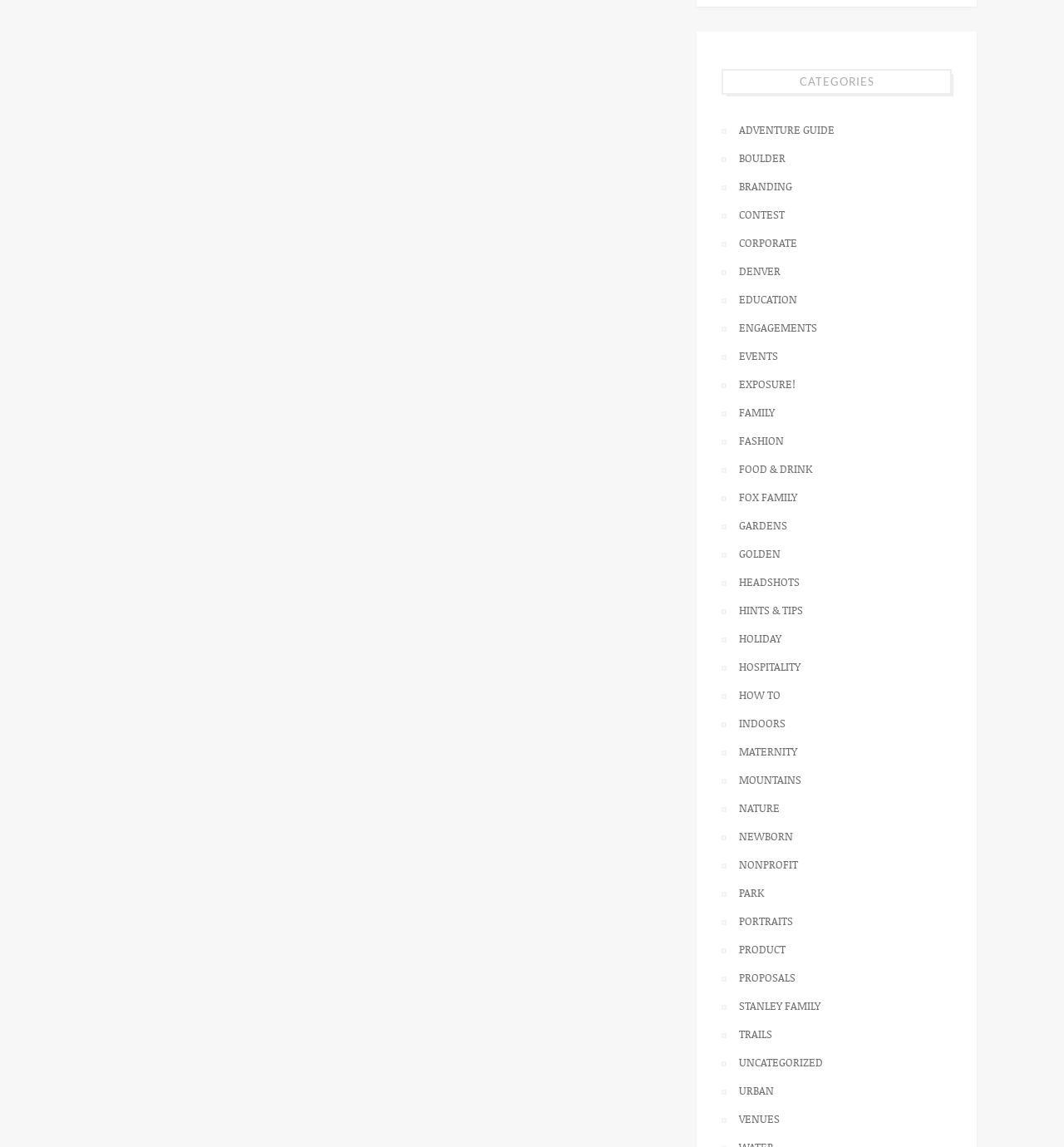Could you please study the image and provide a detailed answer to the question:
How many categories are listed on this page?

I counted the number of category links listed under the 'CATEGORIES' heading, which are 34 in total.